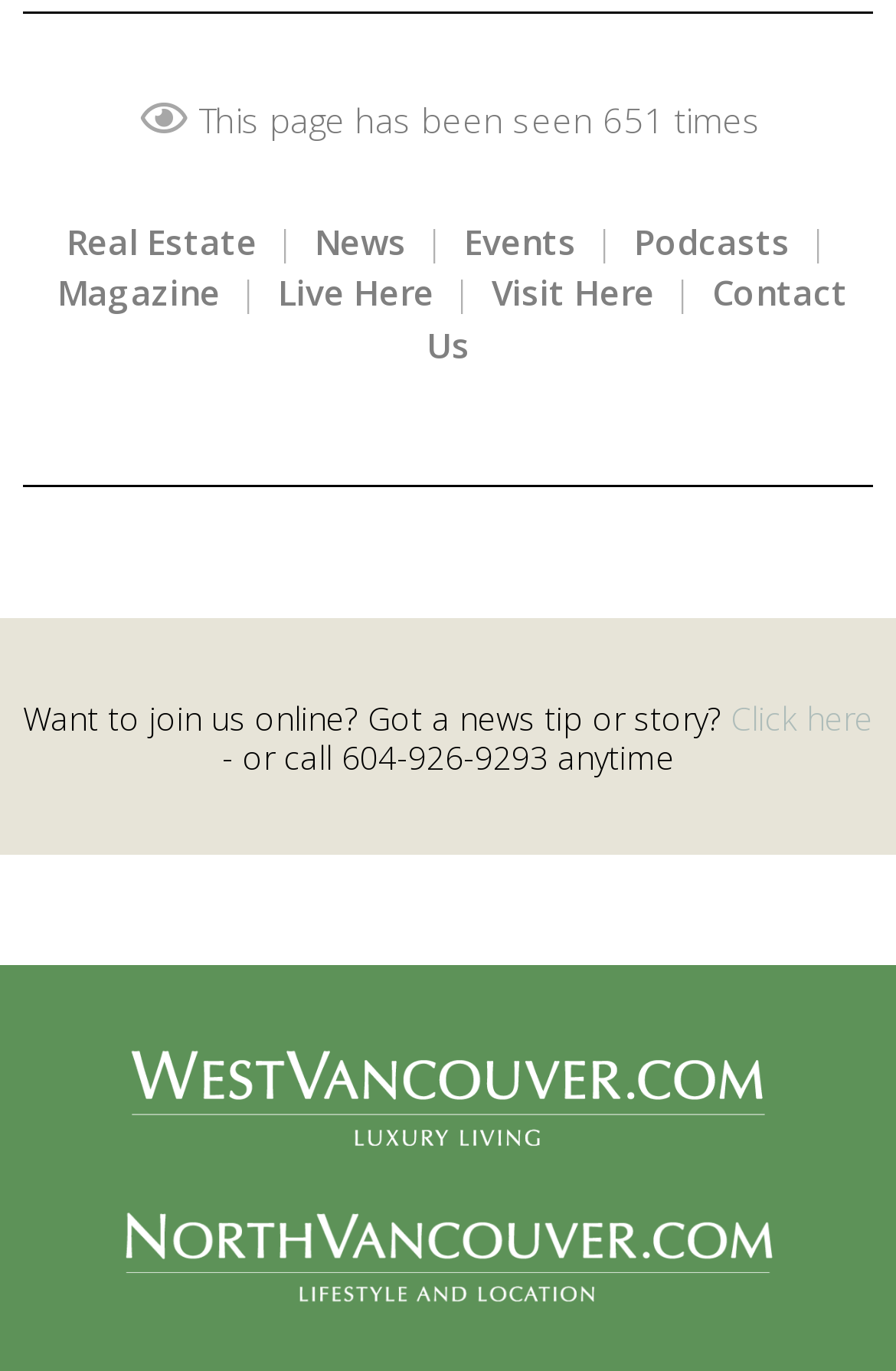Extract the bounding box coordinates of the UI element described: "News". Provide the coordinates in the format [left, top, right, bottom] with values ranging from 0 to 1.

[0.351, 0.159, 0.454, 0.192]